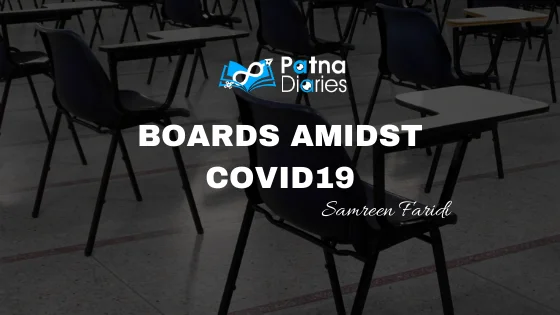Use the information in the screenshot to answer the question comprehensively: Who is the author of the image?

The author's name, Samreen Faridi, is mentioned in the image, suggesting a personal insight into the experience of students navigating their academic futures in uncertain times.